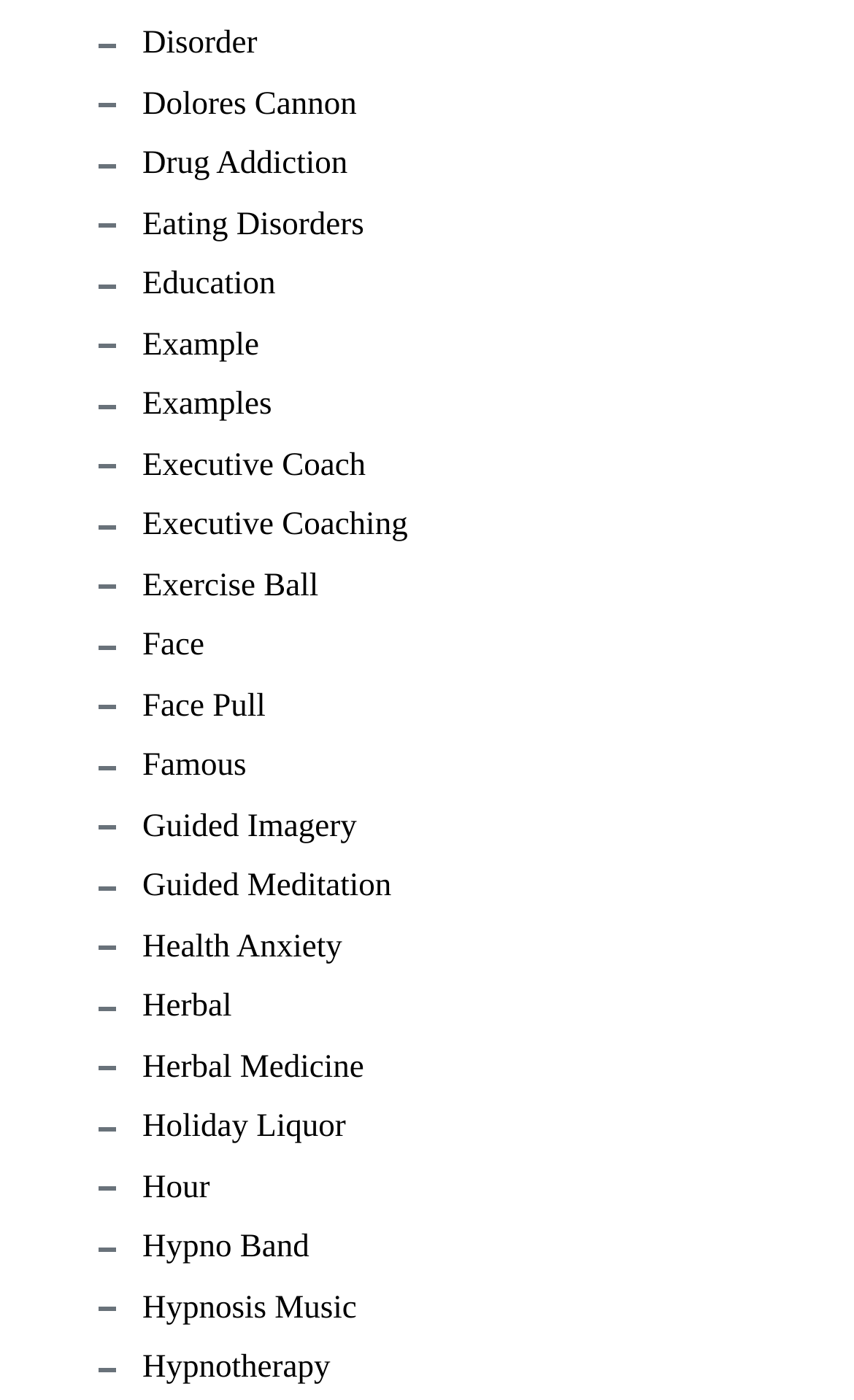Predict the bounding box for the UI component with the following description: "drug addiction".

[0.167, 0.097, 0.407, 0.138]